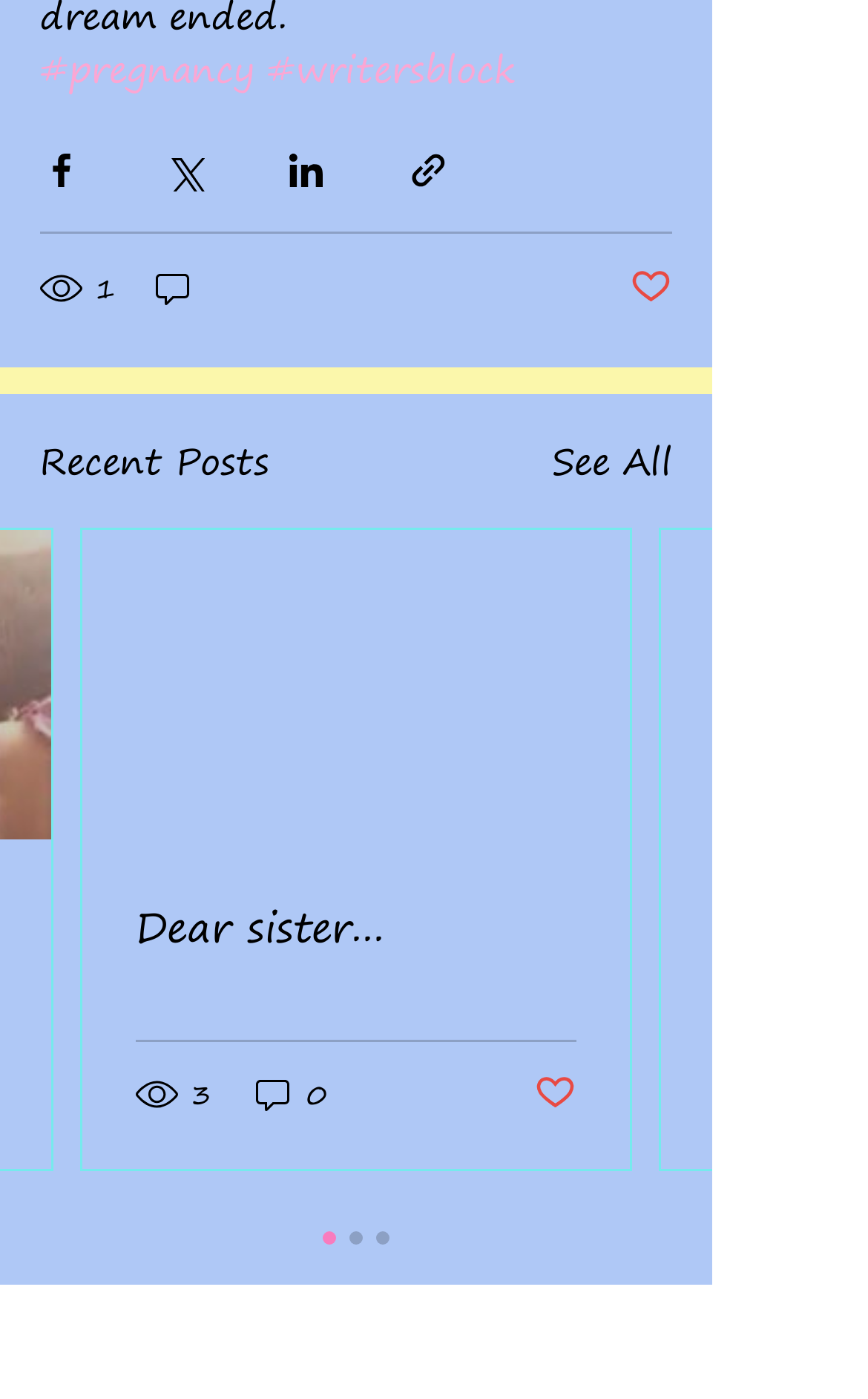What is the title of the first article?
Craft a detailed and extensive response to the question.

I looked at the article section and found the first link with text 'Dear sister...', which is likely the title of the first article.